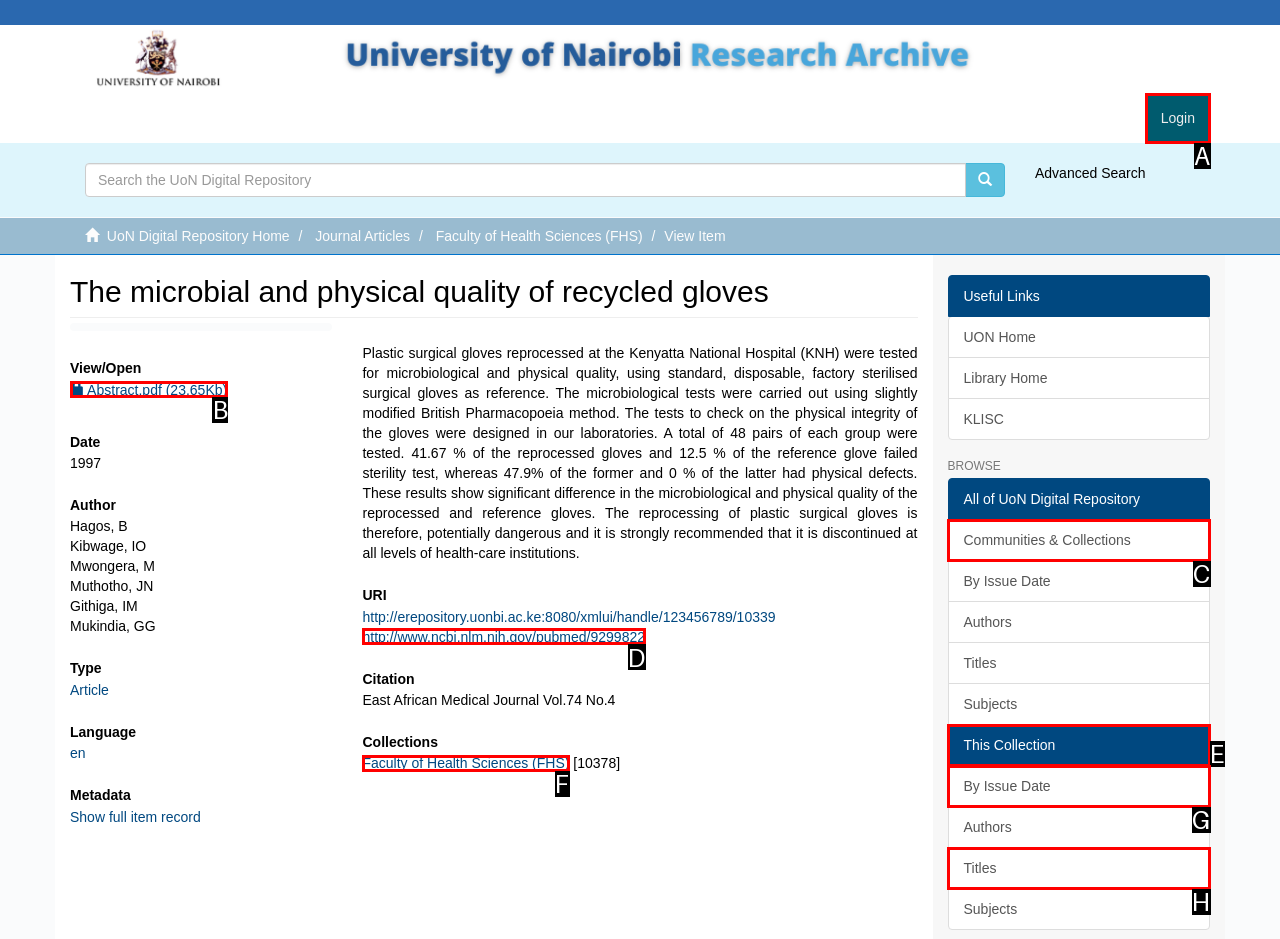Choose the HTML element you need to click to achieve the following task: Download Abstract.pdf
Respond with the letter of the selected option from the given choices directly.

B